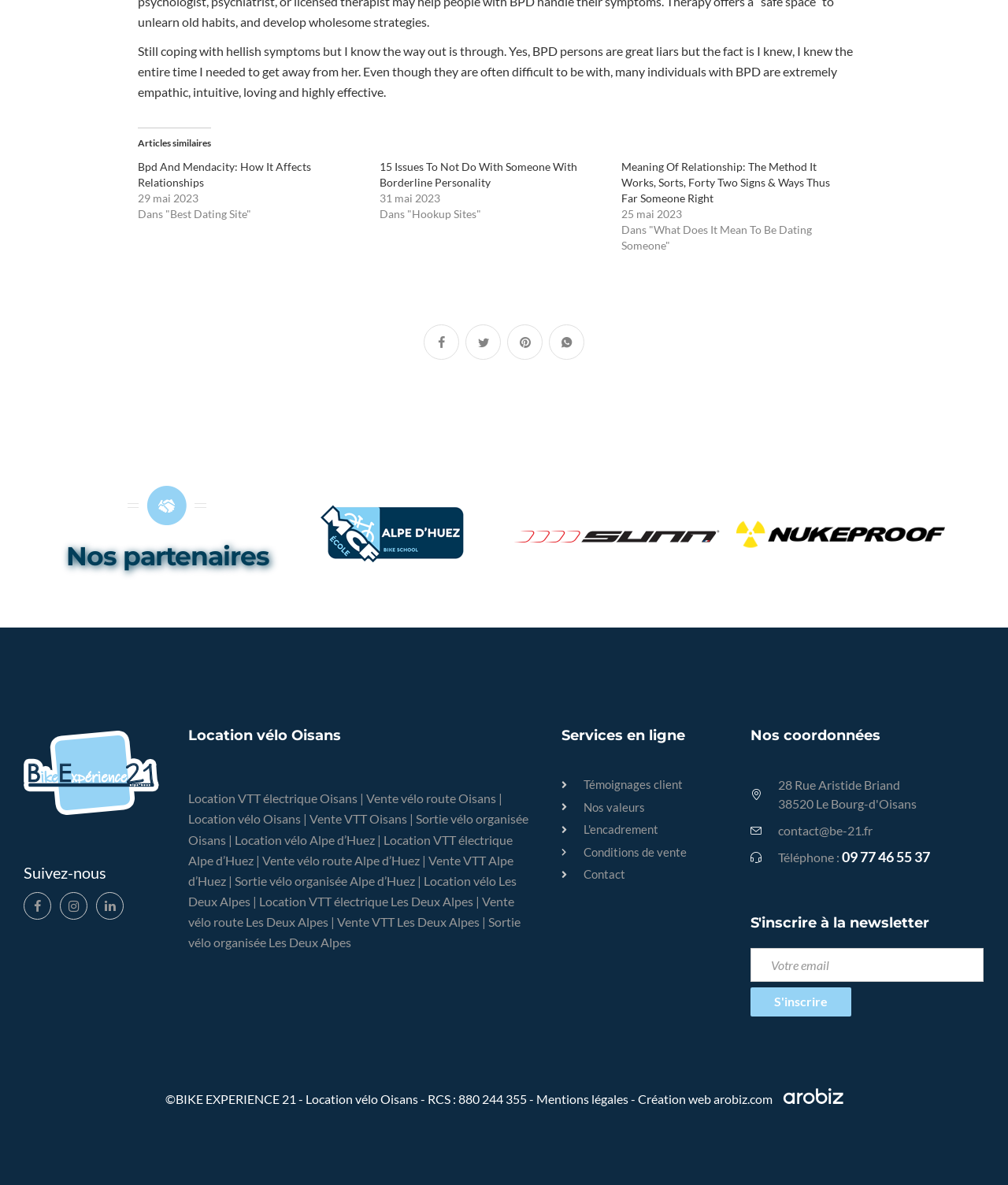Using the format (top-left x, top-left y, bottom-right x, bottom-right y), provide the bounding box coordinates for the described UI element. All values should be floating point numbers between 0 and 1: Témoignages client

[0.557, 0.655, 0.721, 0.67]